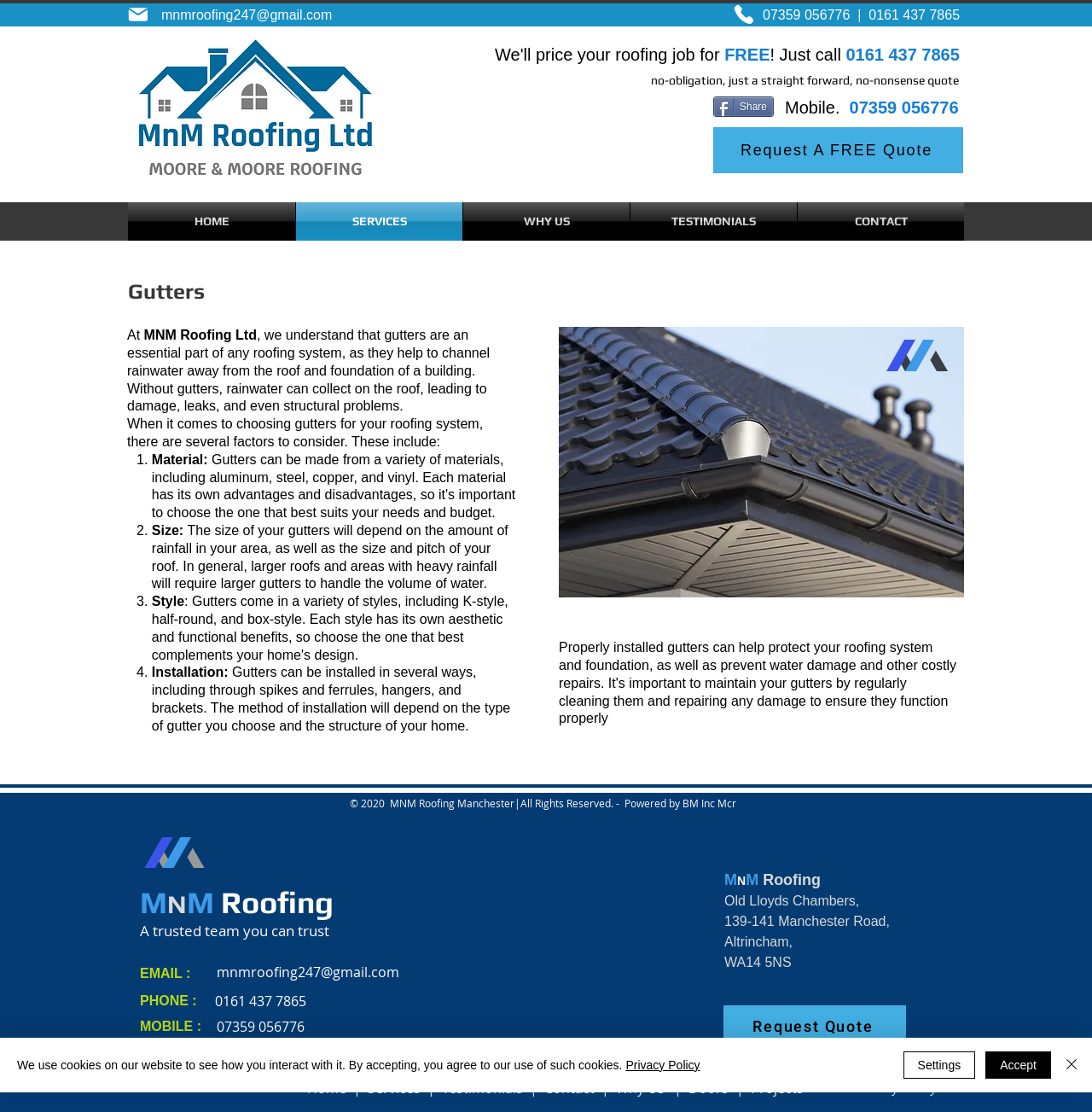Locate the bounding box coordinates of the element that needs to be clicked to carry out the instruction: "Request a free quote". The coordinates should be given as four float numbers ranging from 0 to 1, i.e., [left, top, right, bottom].

[0.653, 0.114, 0.882, 0.156]